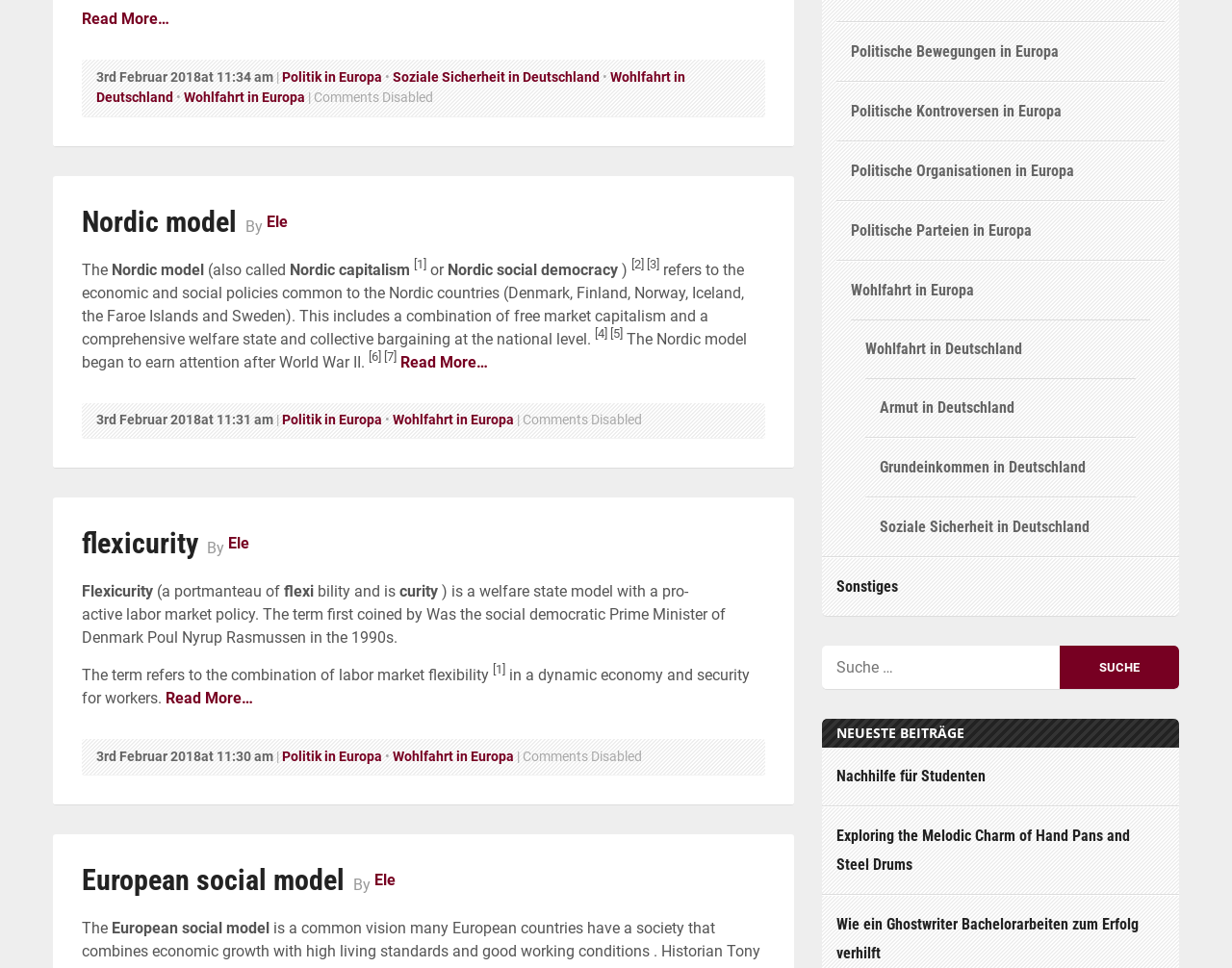Predict the bounding box of the UI element based on the description: "Politische Kontroversen in Europa". The coordinates should be four float numbers between 0 and 1, formatted as [left, top, right, bottom].

[0.691, 0.105, 0.862, 0.124]